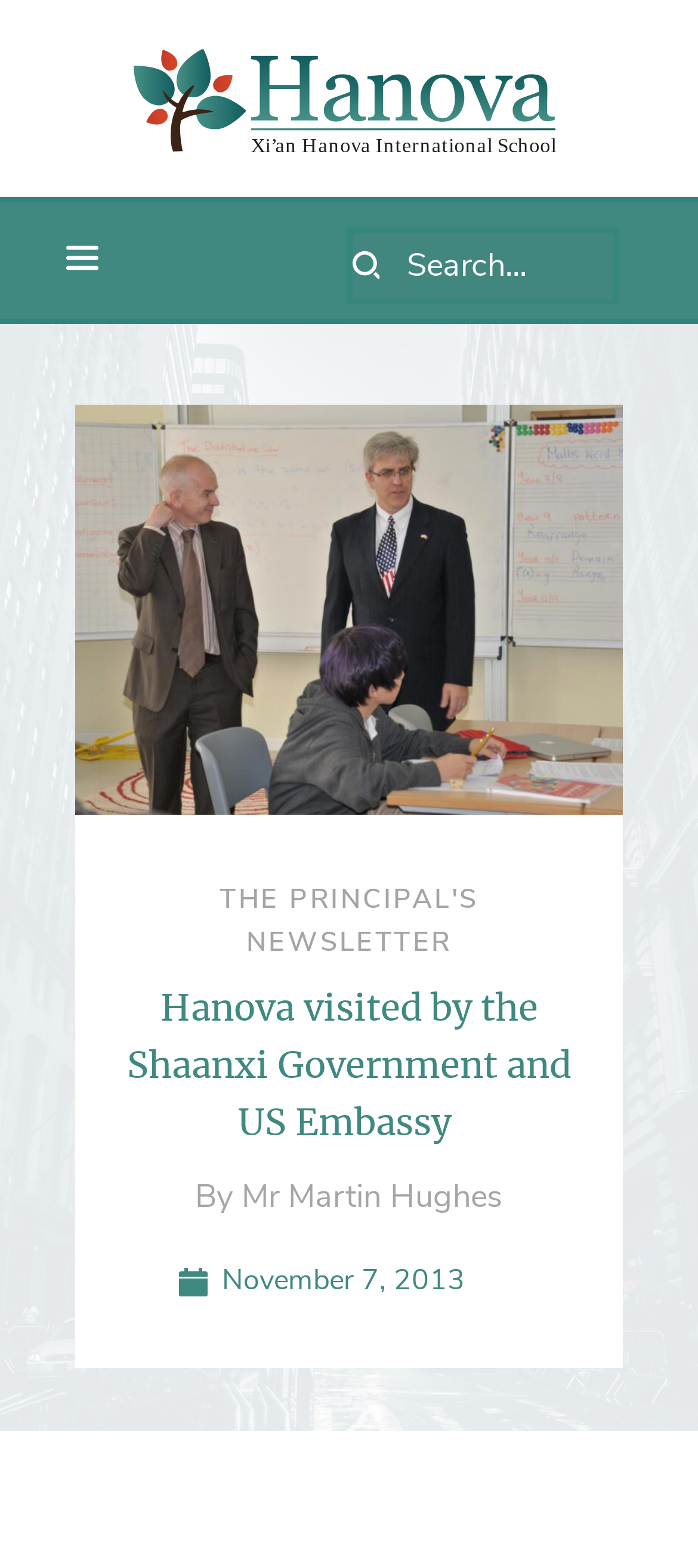What government visited the school?
Utilize the information in the image to give a detailed answer to the question.

I found the information about the visitors by looking at the heading element that says 'Hanova visited by the Shaanxi Government and US Embassy' which suggests that the school was visited by these two government entities.